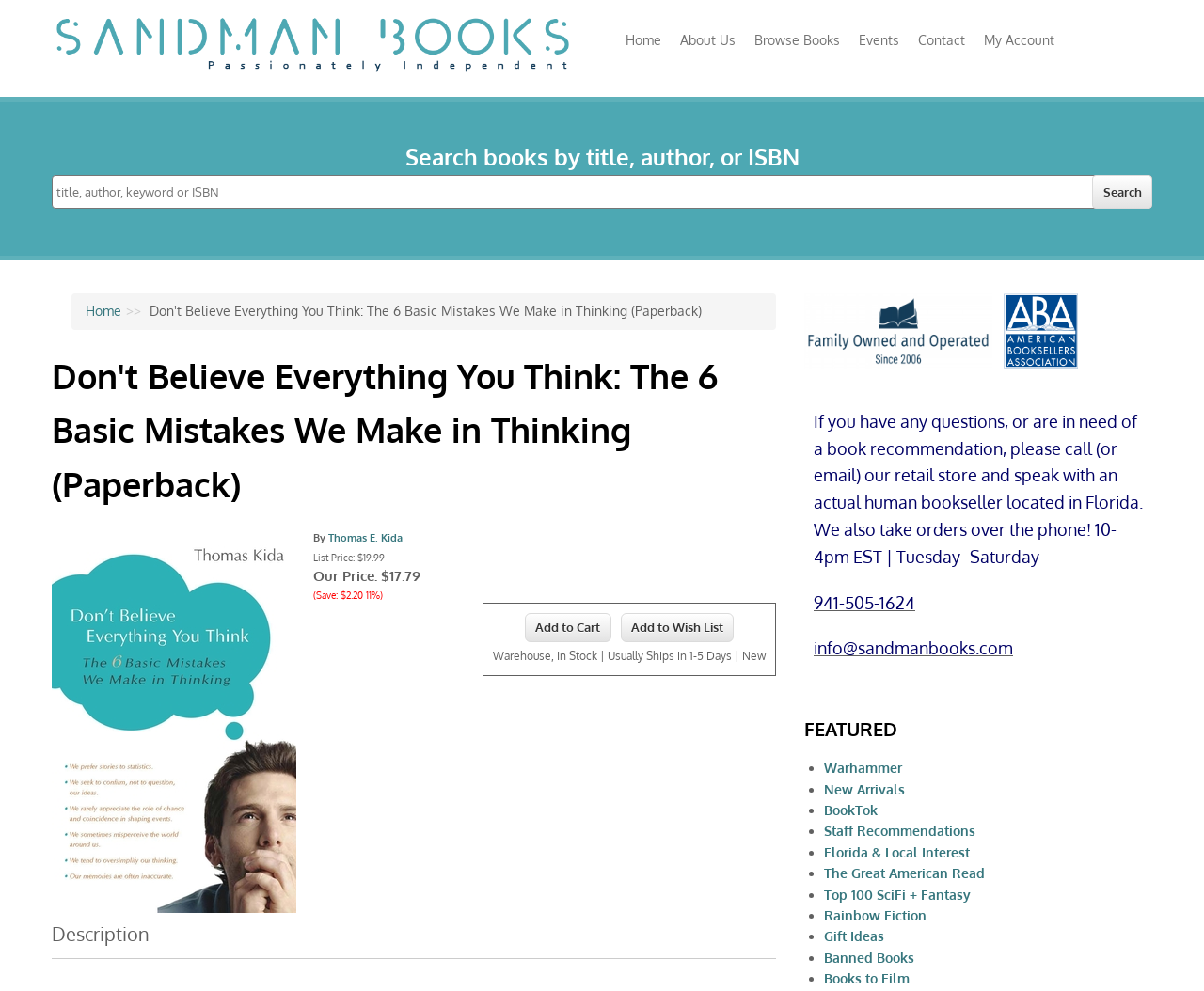What is the title of the book?
Look at the image and respond with a one-word or short phrase answer.

Don't Believe Everything You Think